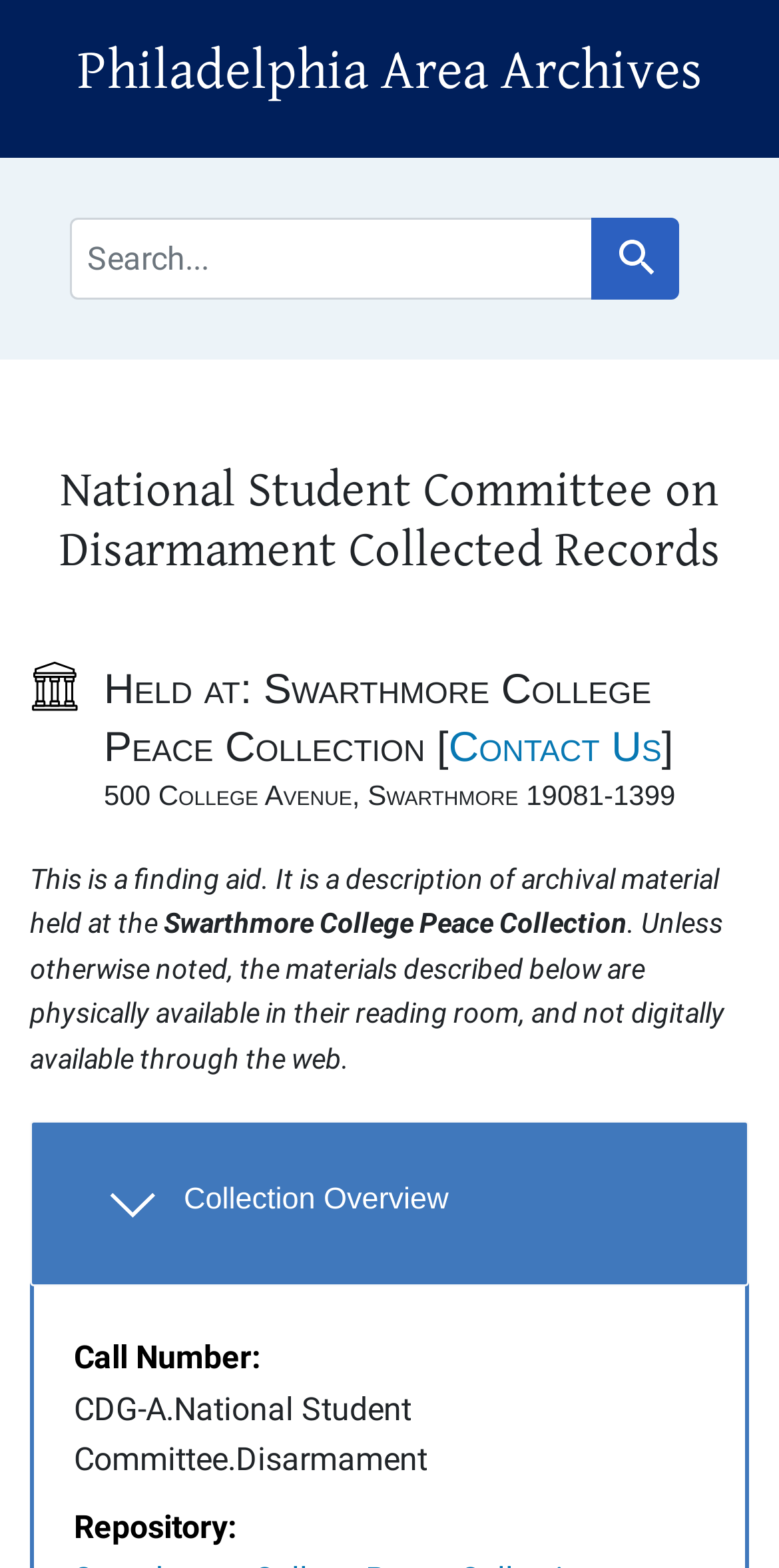What is the address of the Swarthmore College Peace Collection?
Examine the screenshot and reply with a single word or phrase.

500 College Avenue, Swarthmore 19081-1399